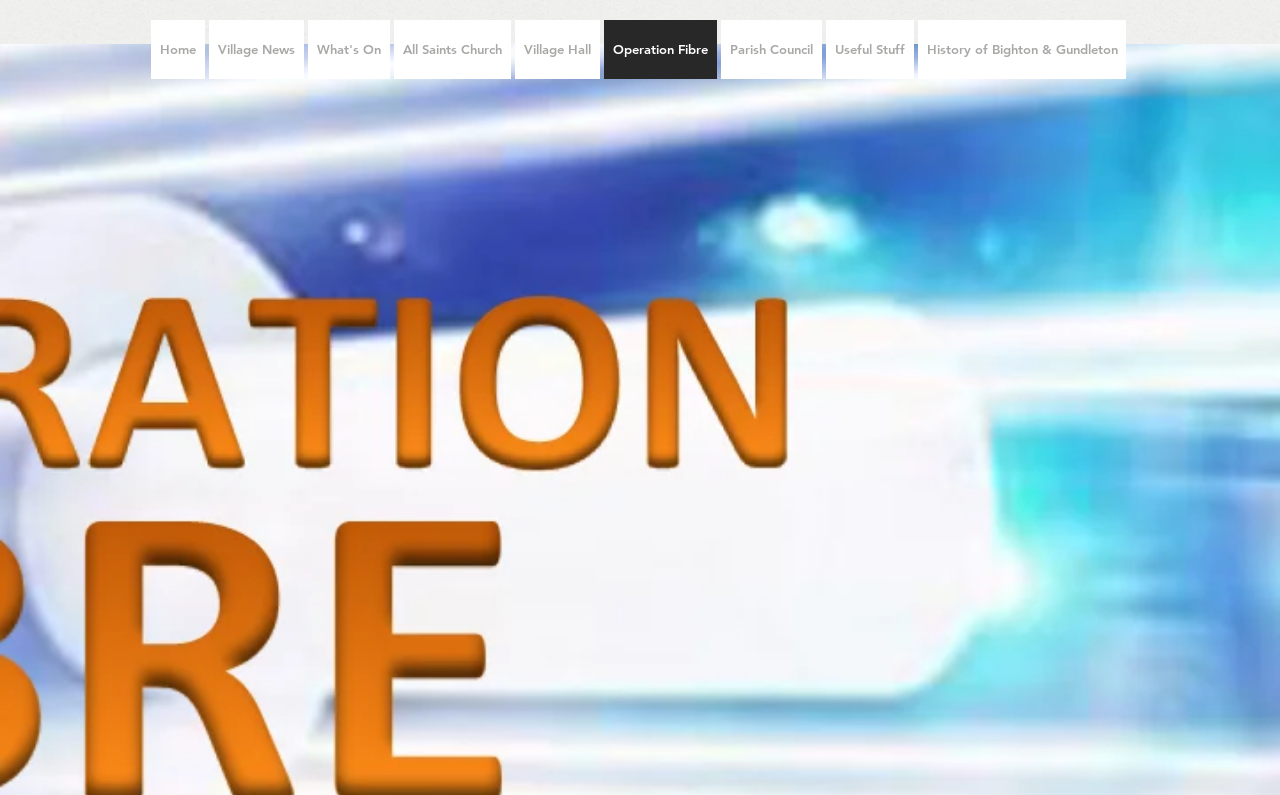Answer the question below in one word or phrase:
How many links are in the navigation menu?

9